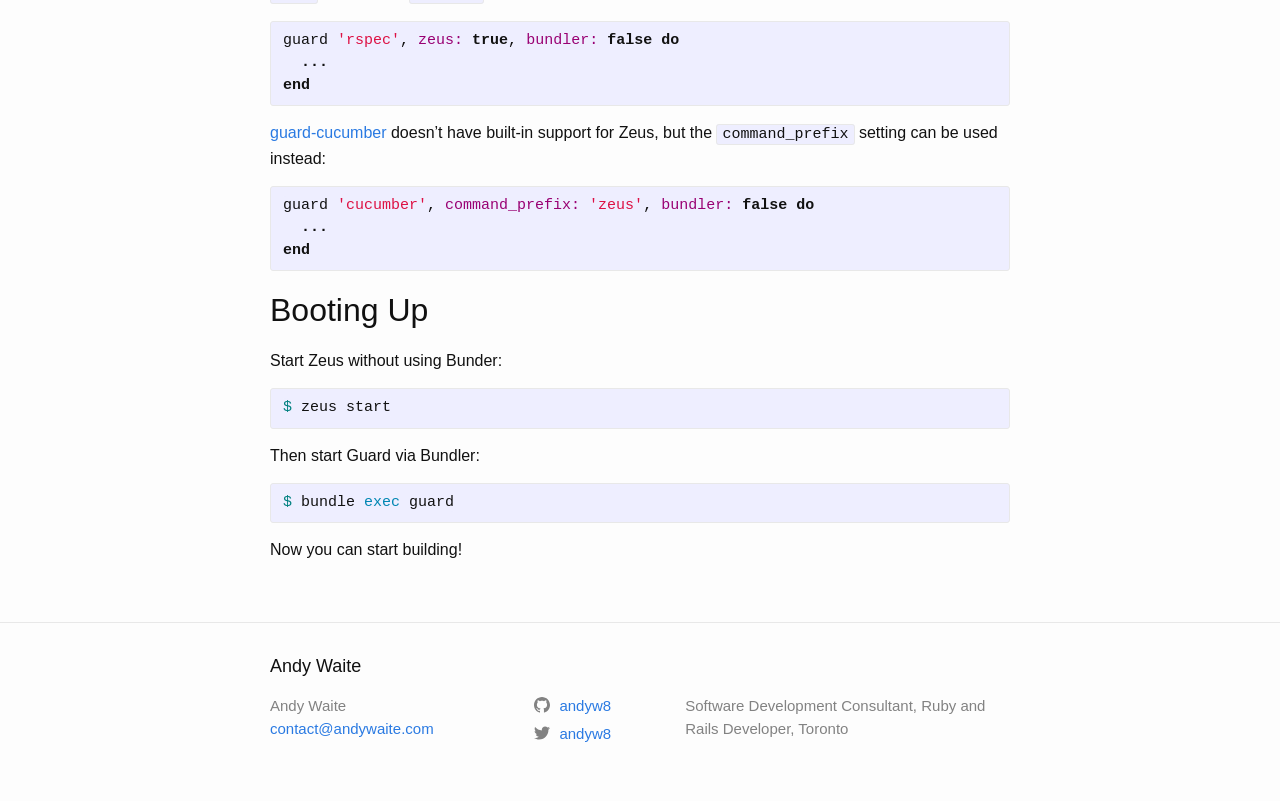Carefully examine the image and provide an in-depth answer to the question: What is the name of the software development consultant?

I found the answer by looking at the heading element with the text 'Andy Waite' and the static text element with the description 'Software Development Consultant, Ruby and Rails Developer, Toronto'.